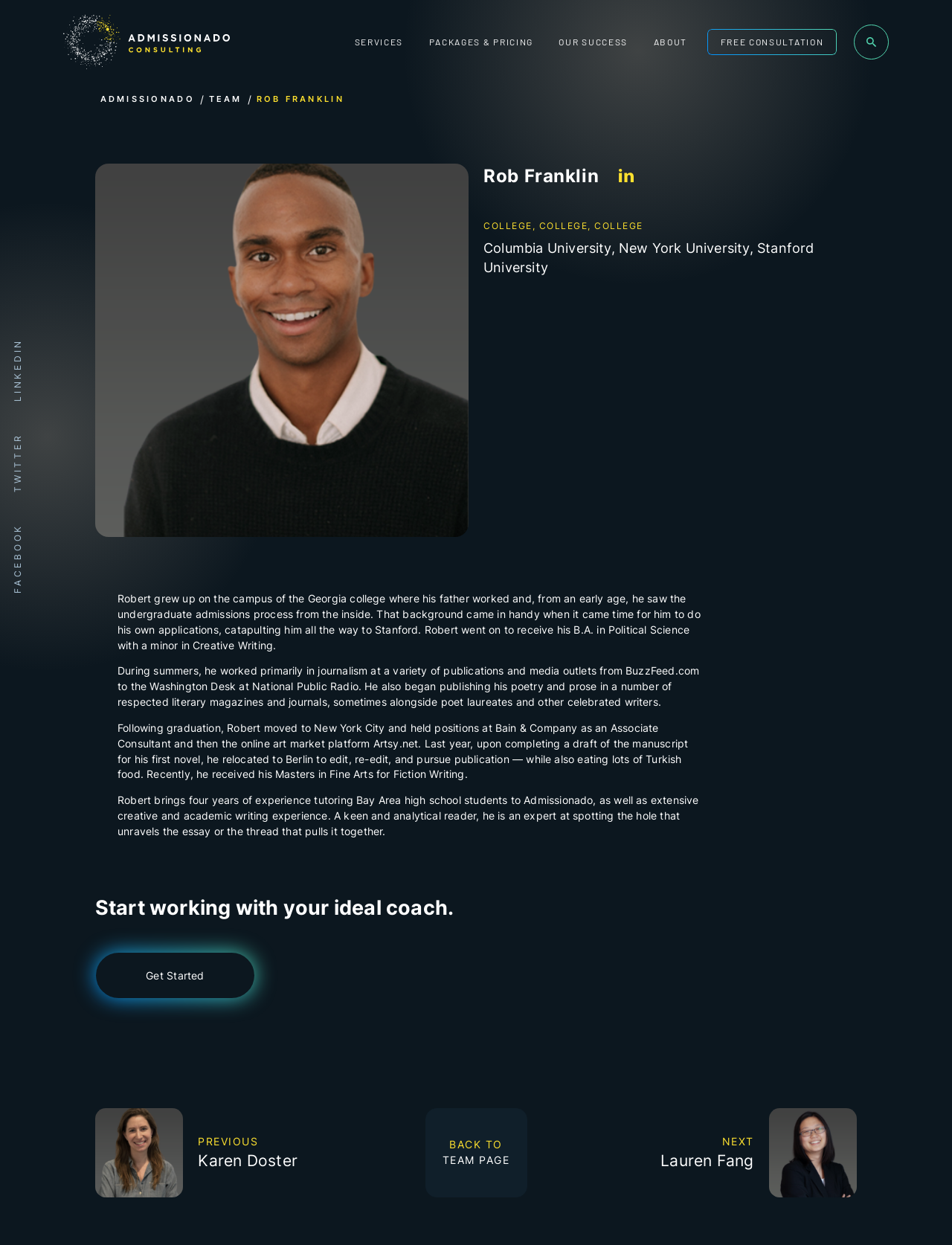Use one word or a short phrase to answer the question provided: 
How many links are there in the top navigation menu?

5